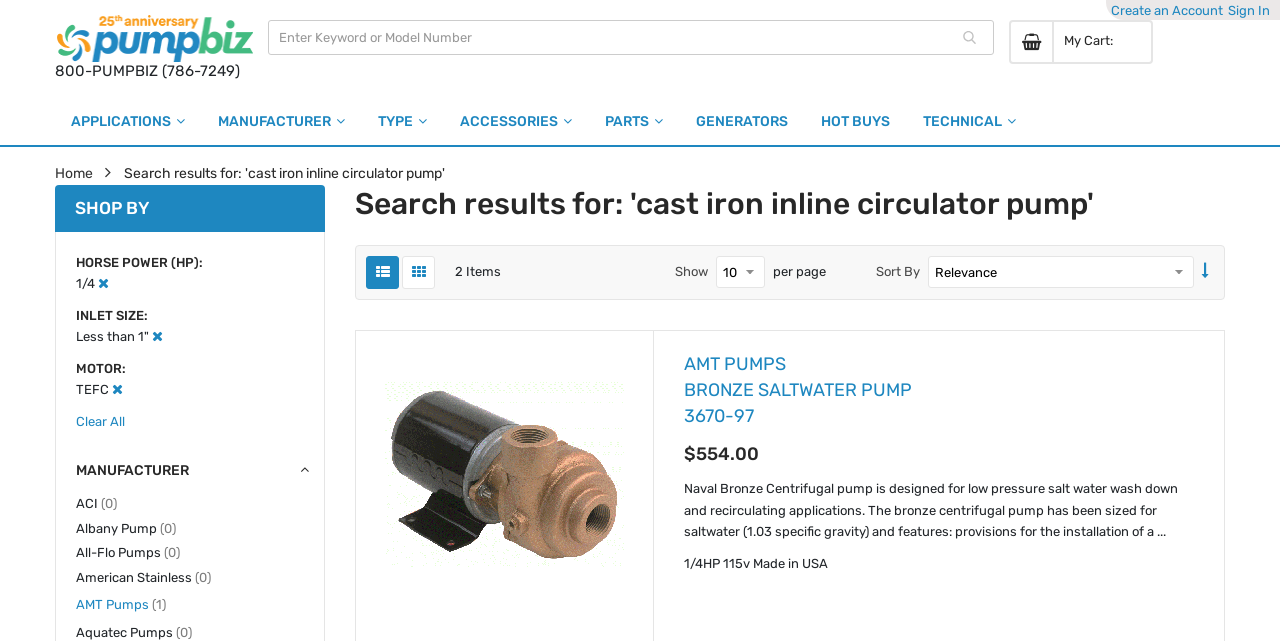Please predict the bounding box coordinates of the element's region where a click is necessary to complete the following instruction: "Sign in to the account". The coordinates should be represented by four float numbers between 0 and 1, i.e., [left, top, right, bottom].

[0.959, 0.005, 0.992, 0.028]